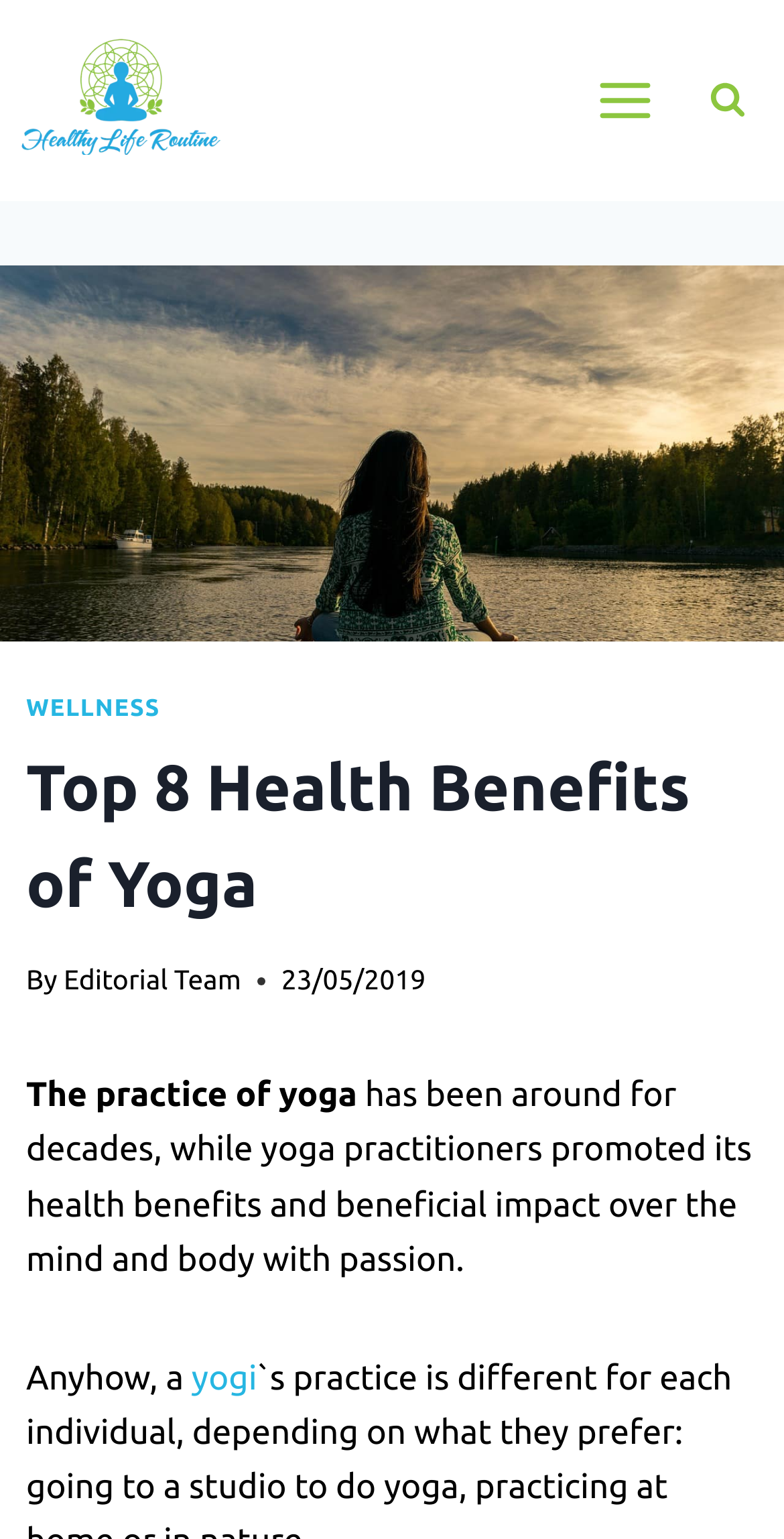Identify the bounding box coordinates for the UI element described as: "Search".

[0.882, 0.042, 0.974, 0.089]